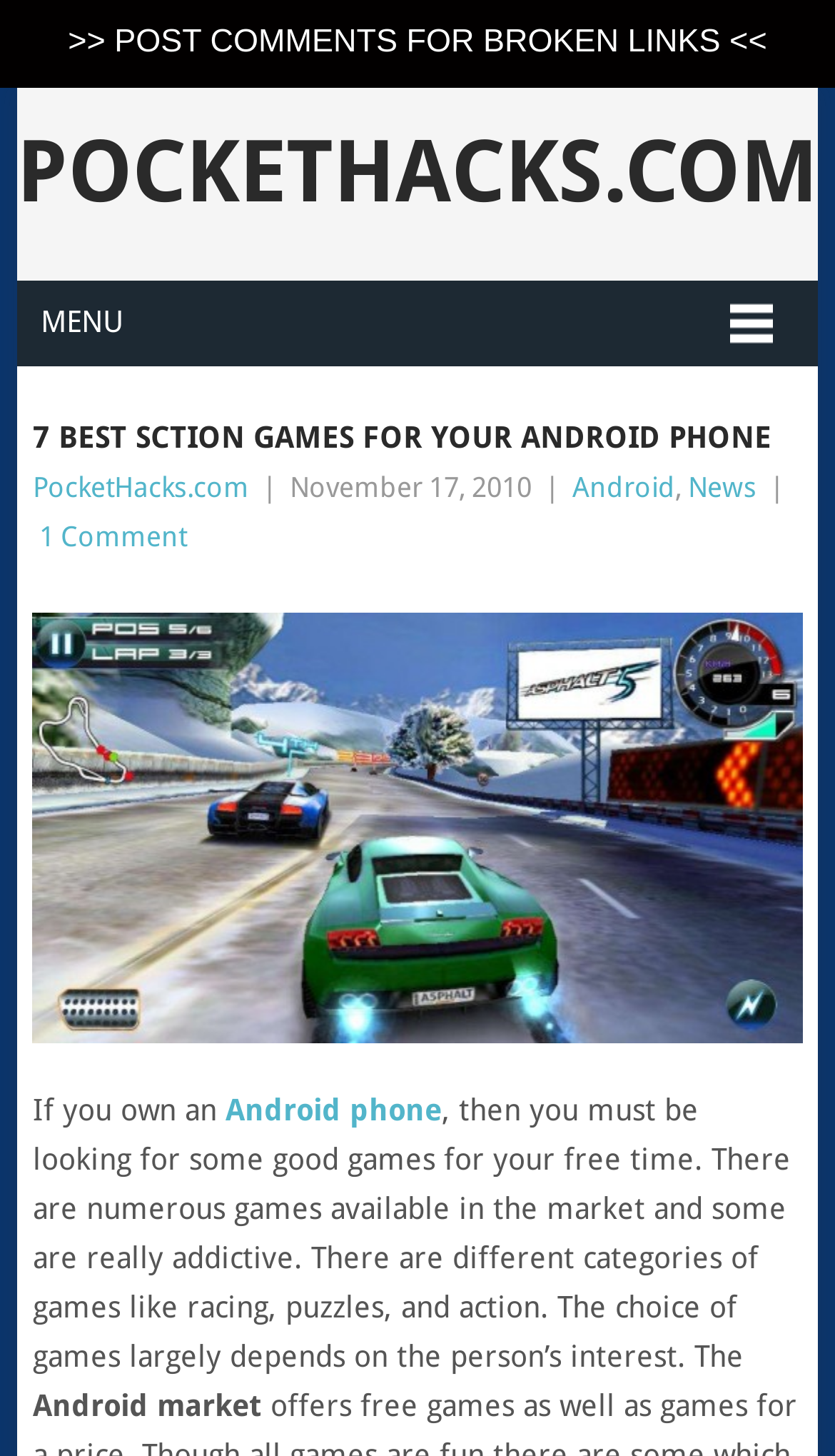What is the date of the article? Refer to the image and provide a one-word or short phrase answer.

November 17, 2010